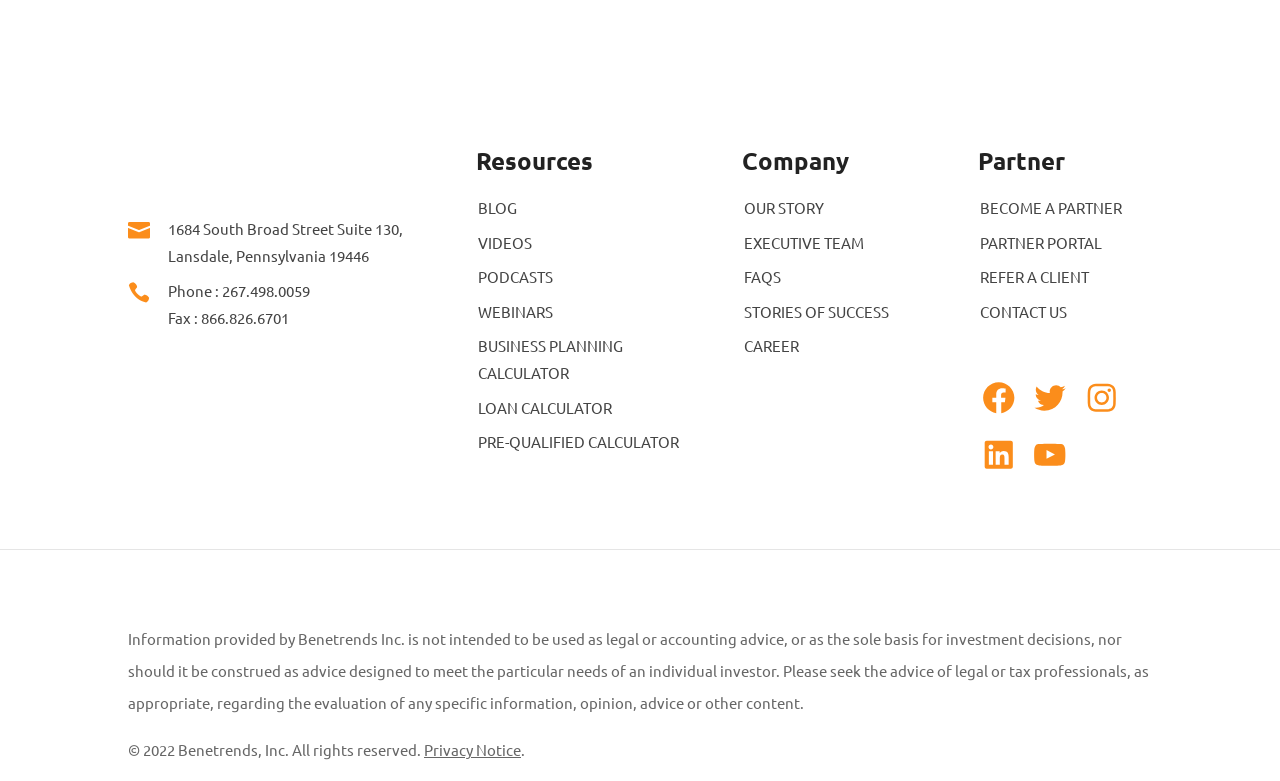Please determine the bounding box coordinates of the clickable area required to carry out the following instruction: "Read privacy notice". The coordinates must be four float numbers between 0 and 1, represented as [left, top, right, bottom].

[0.331, 0.948, 0.407, 0.972]